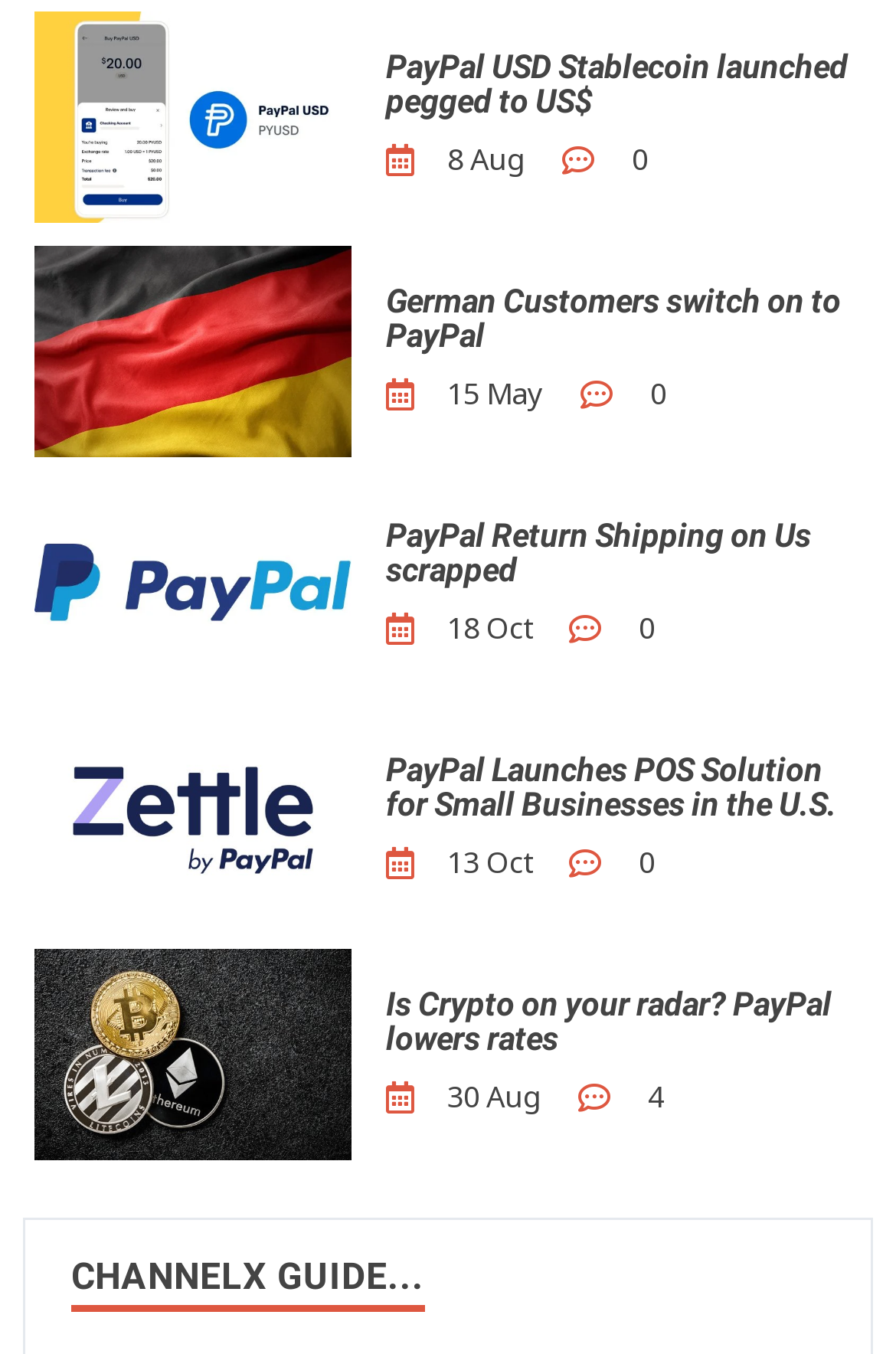Answer the question below using just one word or a short phrase: 
What is the date of the 'PayPal USD Stablecoin launched pegged to US$' news?

8 Aug